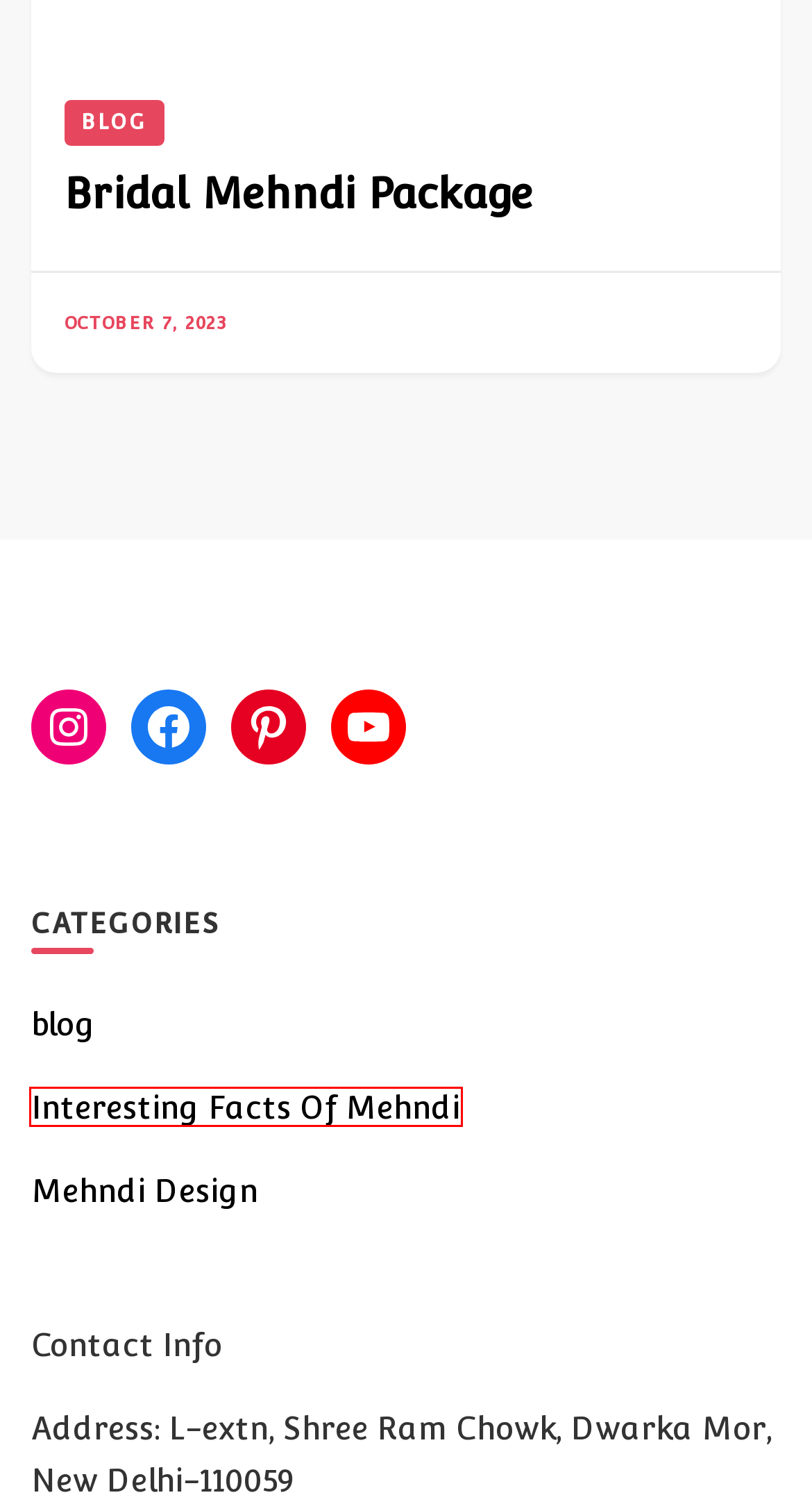You are presented with a screenshot of a webpage that includes a red bounding box around an element. Determine which webpage description best matches the page that results from clicking the element within the red bounding box. Here are the candidates:
A. Mehndi Back Hand Design - Beauty Of Hands
B. Beauty Of Hands - The Tradition To Apply Mehndi
C. rajanbind2022, Author at Beauty Of Hands
D. Mehndi Design Archives - Beauty Of Hands
E. Interesting Facts Of Mehndi Archives - Beauty Of Hands
F. blog Archives - Beauty Of Hands
G. Bridal Mehndi Package - Beauty Of Hands
H. Blossom Themes: Feminine WordPress Themes and Templates

E